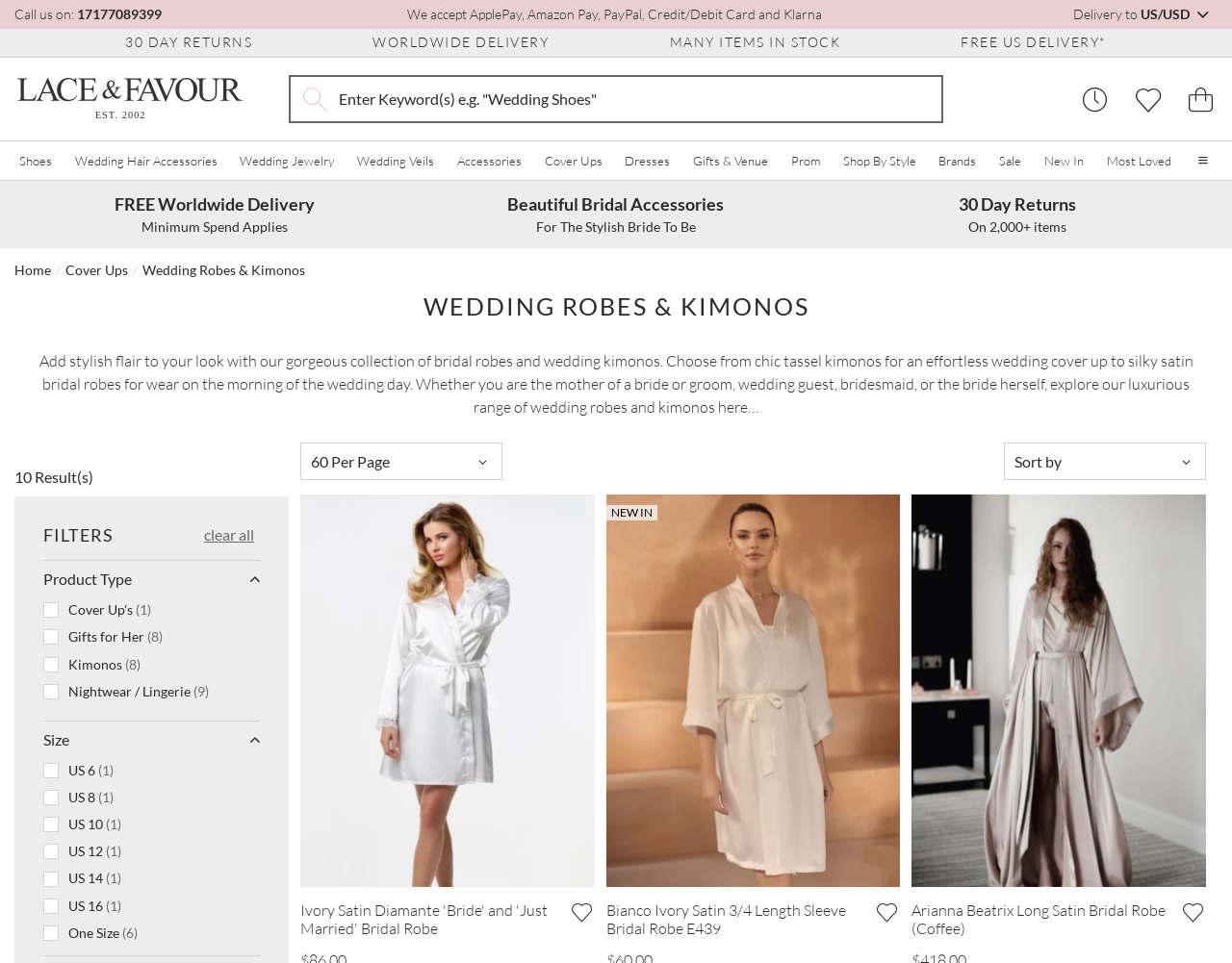Can you find the bounding box coordinates for the element to click on to achieve the instruction: "Search the site"?

[0.275, 0.08, 0.764, 0.126]